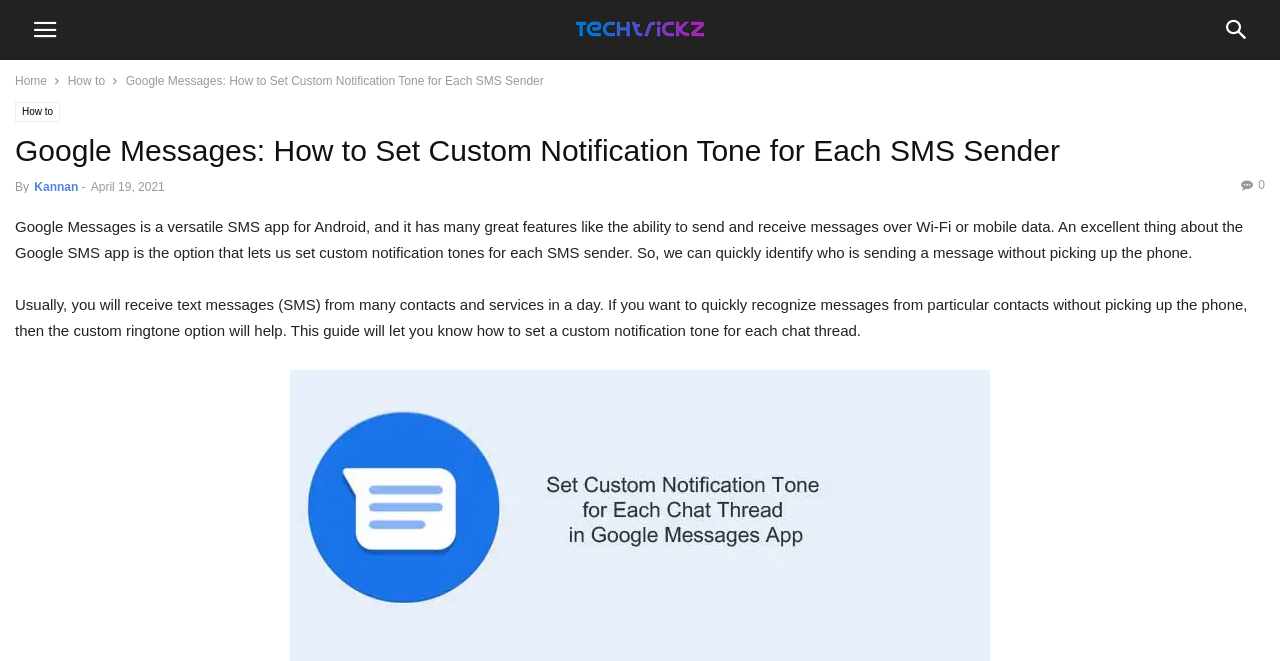Analyze the image and provide a detailed answer to the question: What is the purpose of this guide?

The guide is intended to help users set a custom notification tone for each chat thread, which is mentioned in the second paragraph of the webpage.